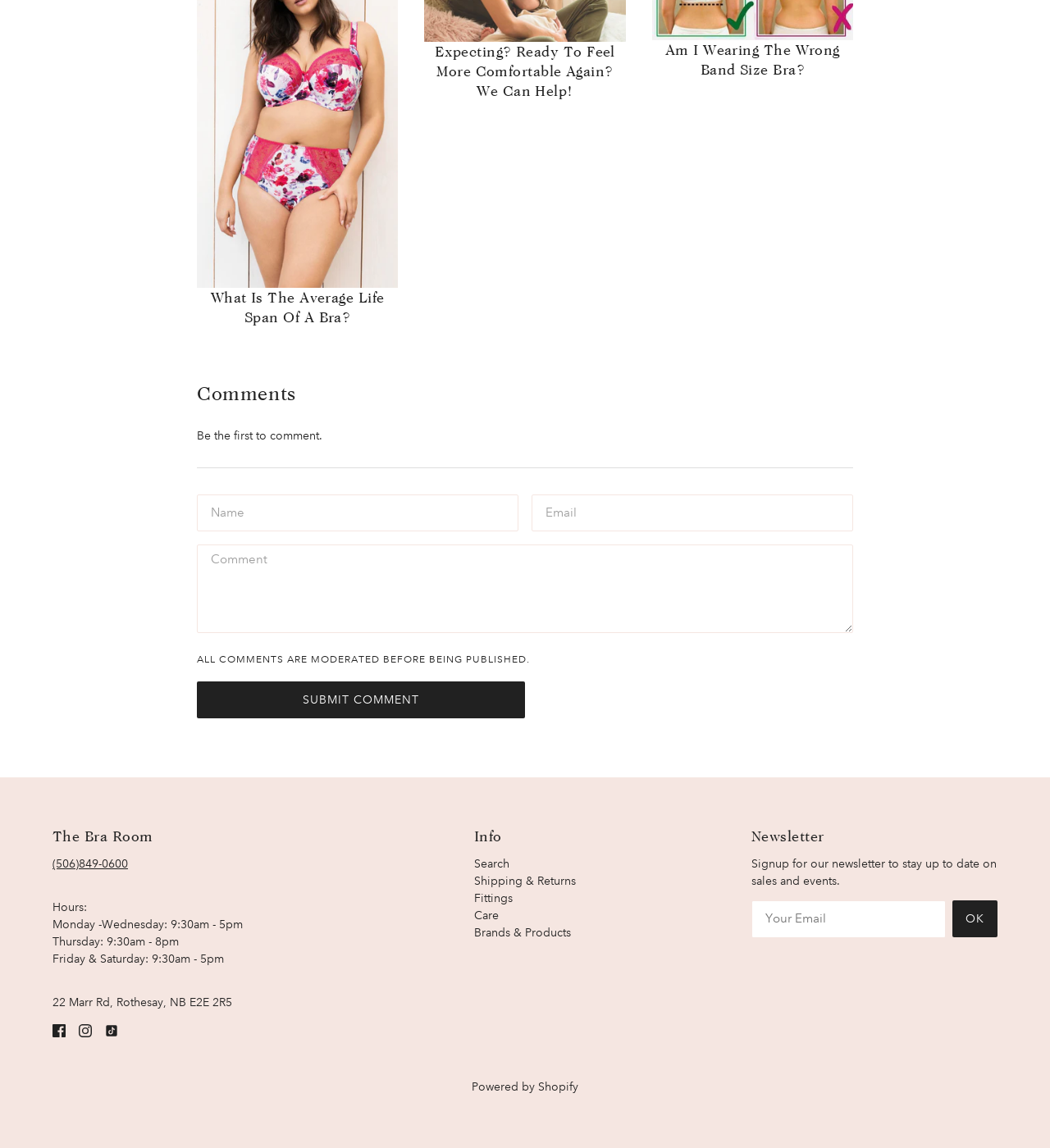What is the phone number of The Bra Room?
Look at the image and construct a detailed response to the question.

I found the phone number by looking at the bottom section of the webpage, where the contact information is provided. The phone number is listed as '(506)849-0600'.